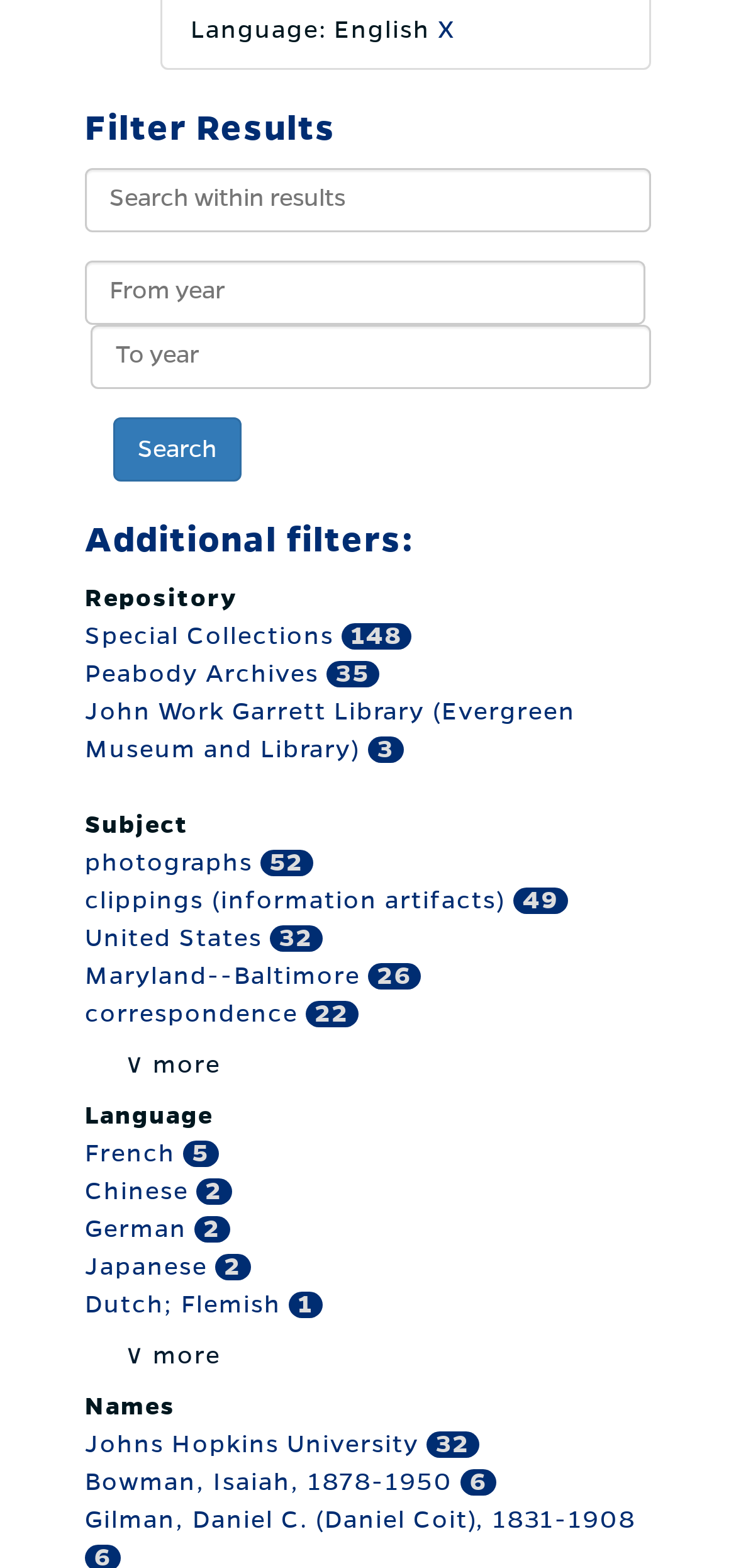Please identify the bounding box coordinates of the area that needs to be clicked to fulfill the following instruction: "Search."

[0.154, 0.266, 0.328, 0.307]